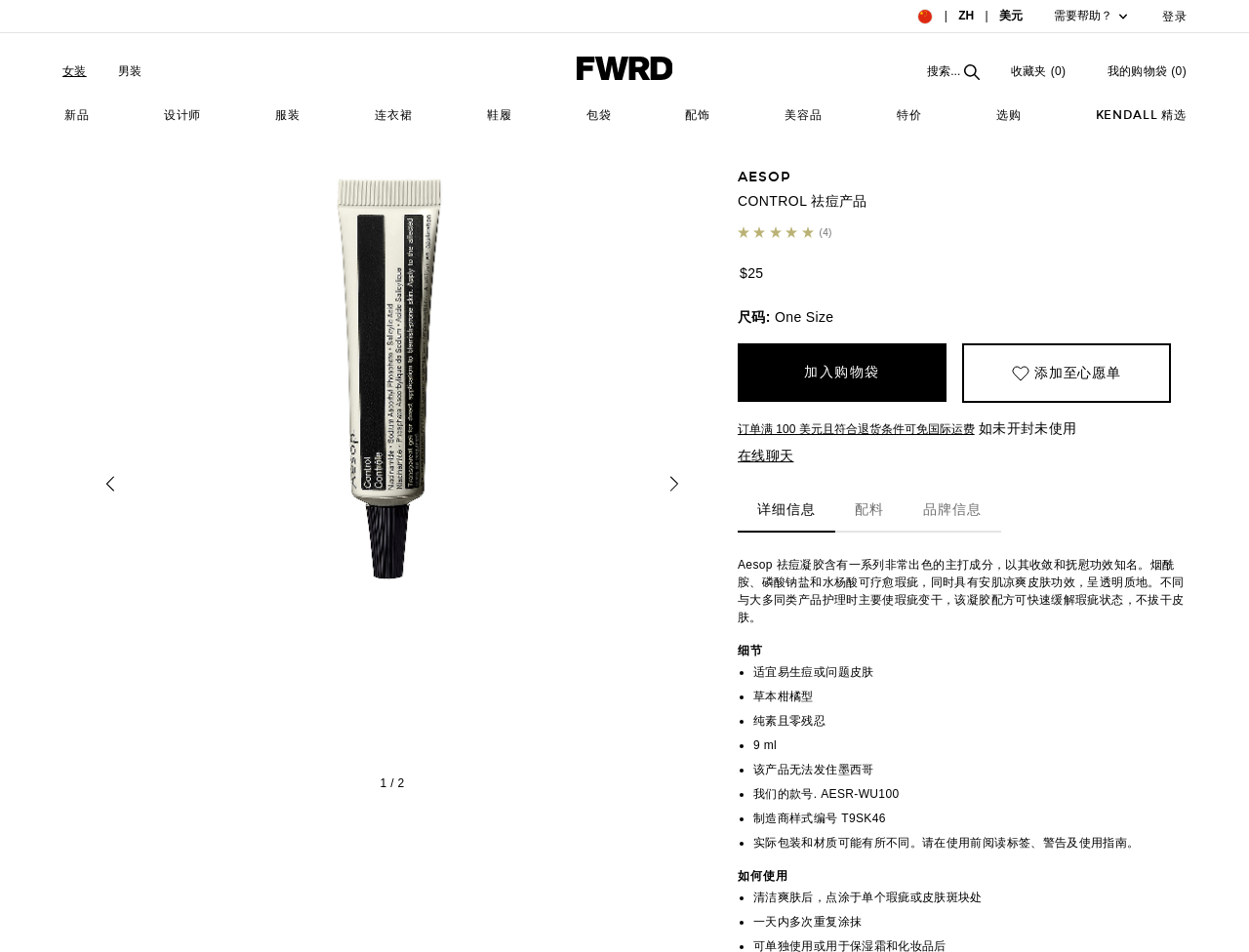Show the bounding box coordinates of the region that should be clicked to follow the instruction: "View women's clothing."

[0.05, 0.068, 0.069, 0.082]